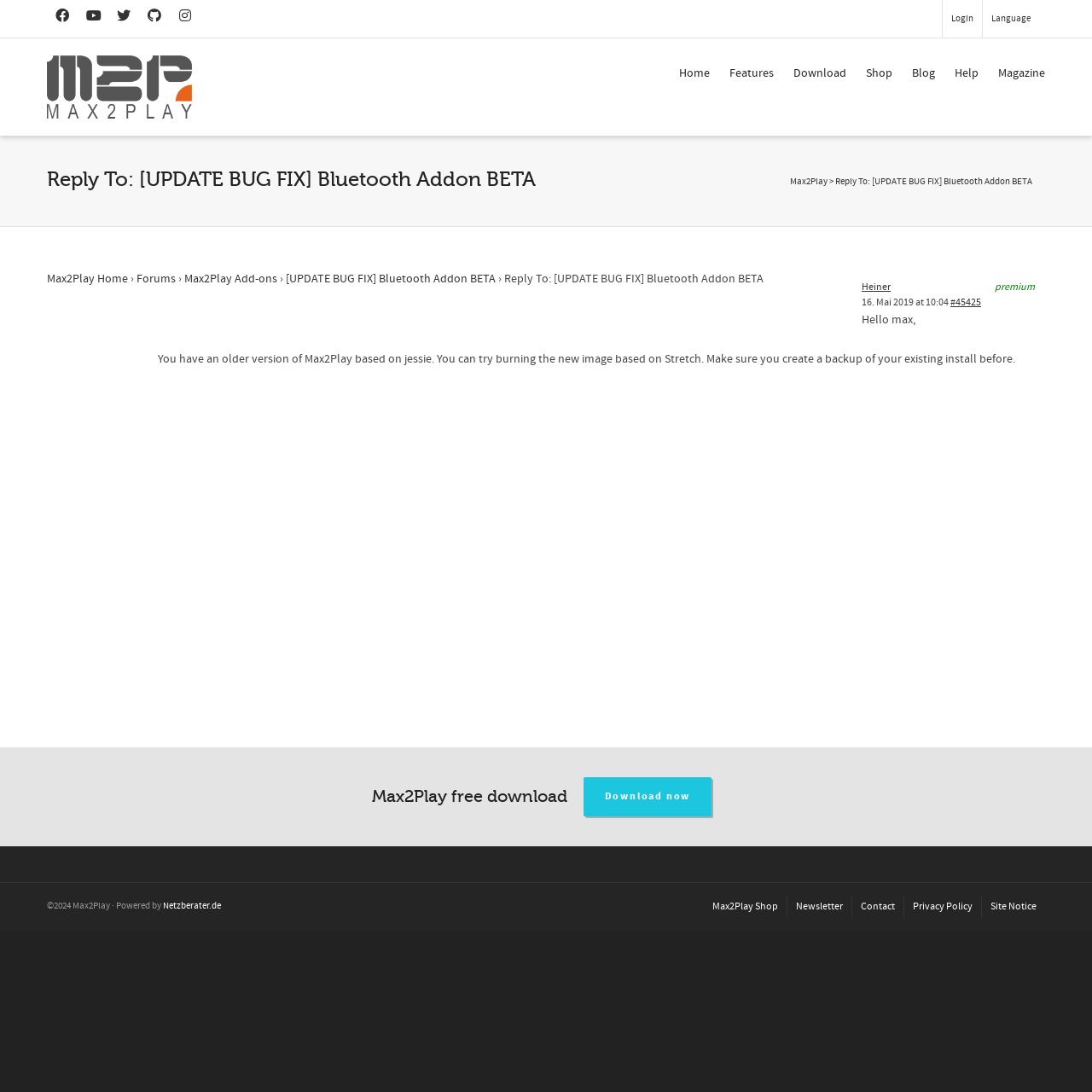What is the copyright year of the webpage?
Based on the image, give a concise answer in the form of a single word or short phrase.

2024